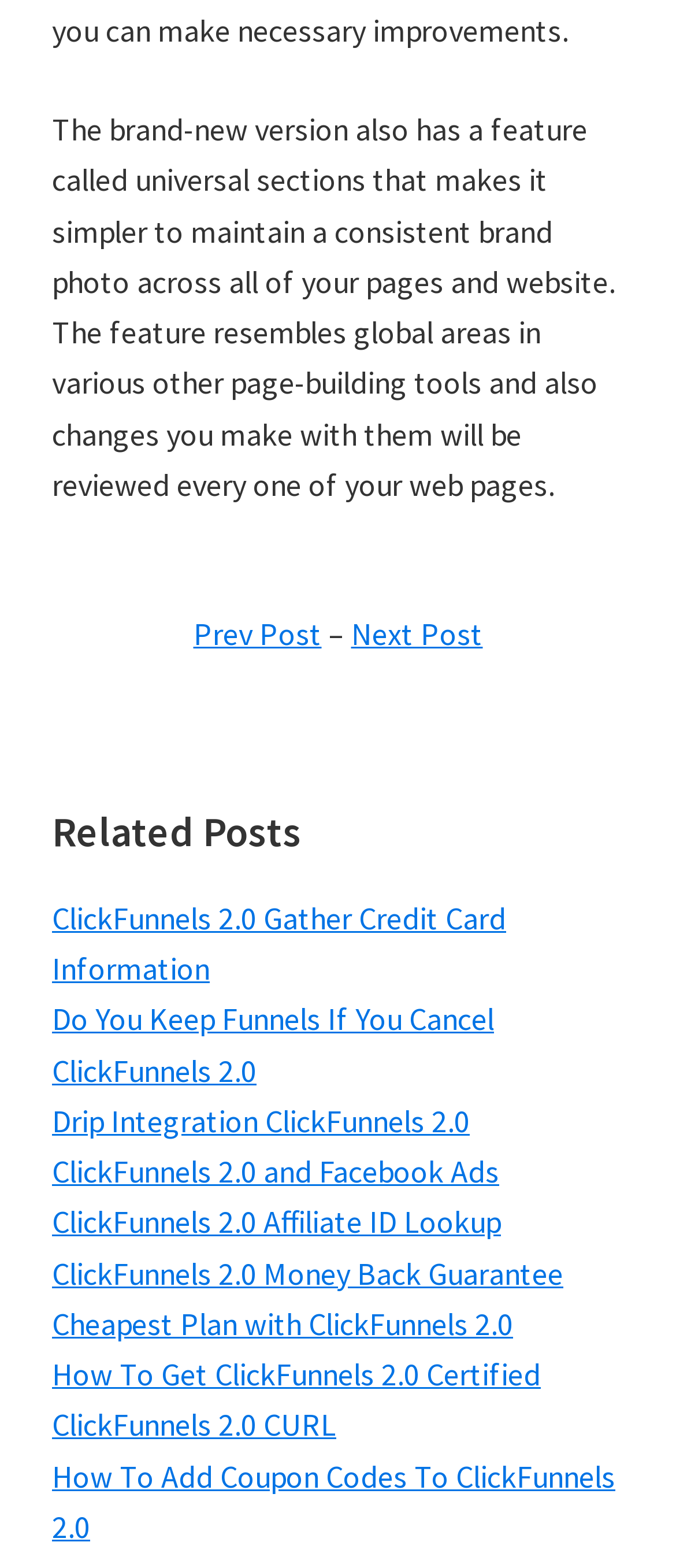Please provide a one-word or phrase answer to the question: 
How many links are there in the Related Posts section?

9